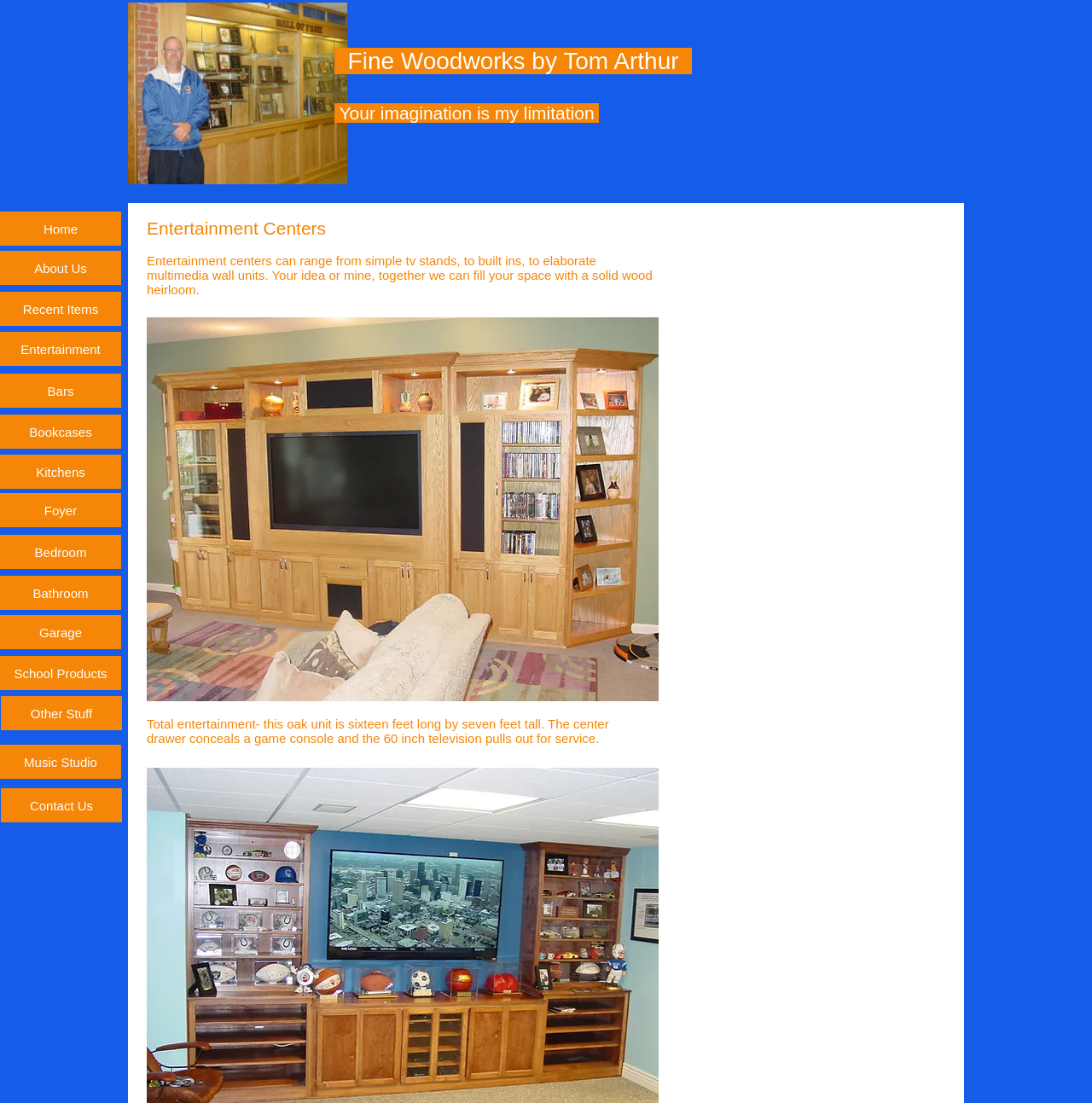Given the description: "Bars", determine the bounding box coordinates of the UI element. The coordinates should be formatted as four float numbers between 0 and 1, [left, top, right, bottom].

[0.0, 0.339, 0.111, 0.37]